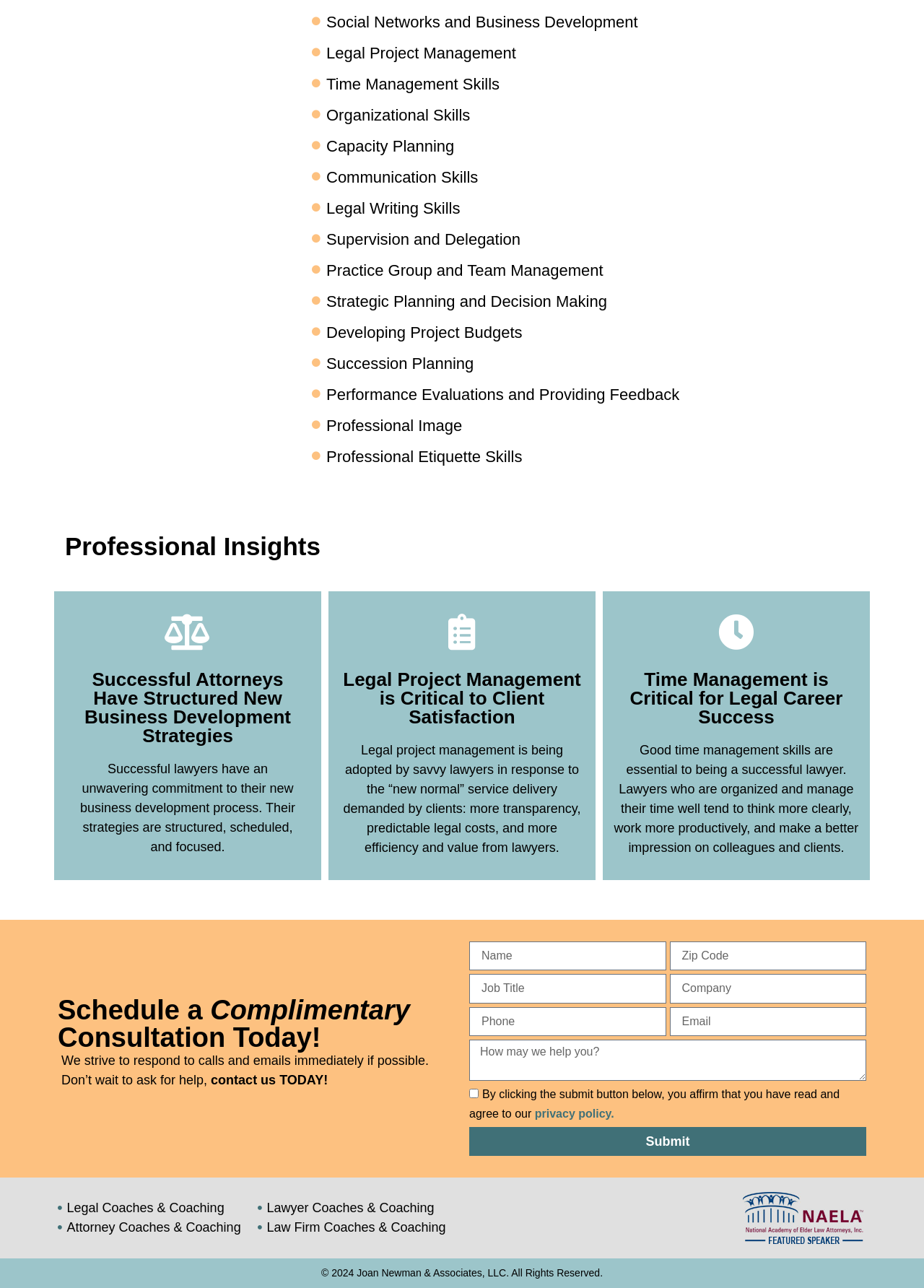Identify the bounding box coordinates for the element you need to click to achieve the following task: "Click on the 'Legal Coaches & Coaching' link". Provide the bounding box coordinates as four float numbers between 0 and 1, in the form [left, top, right, bottom].

[0.062, 0.93, 0.243, 0.945]